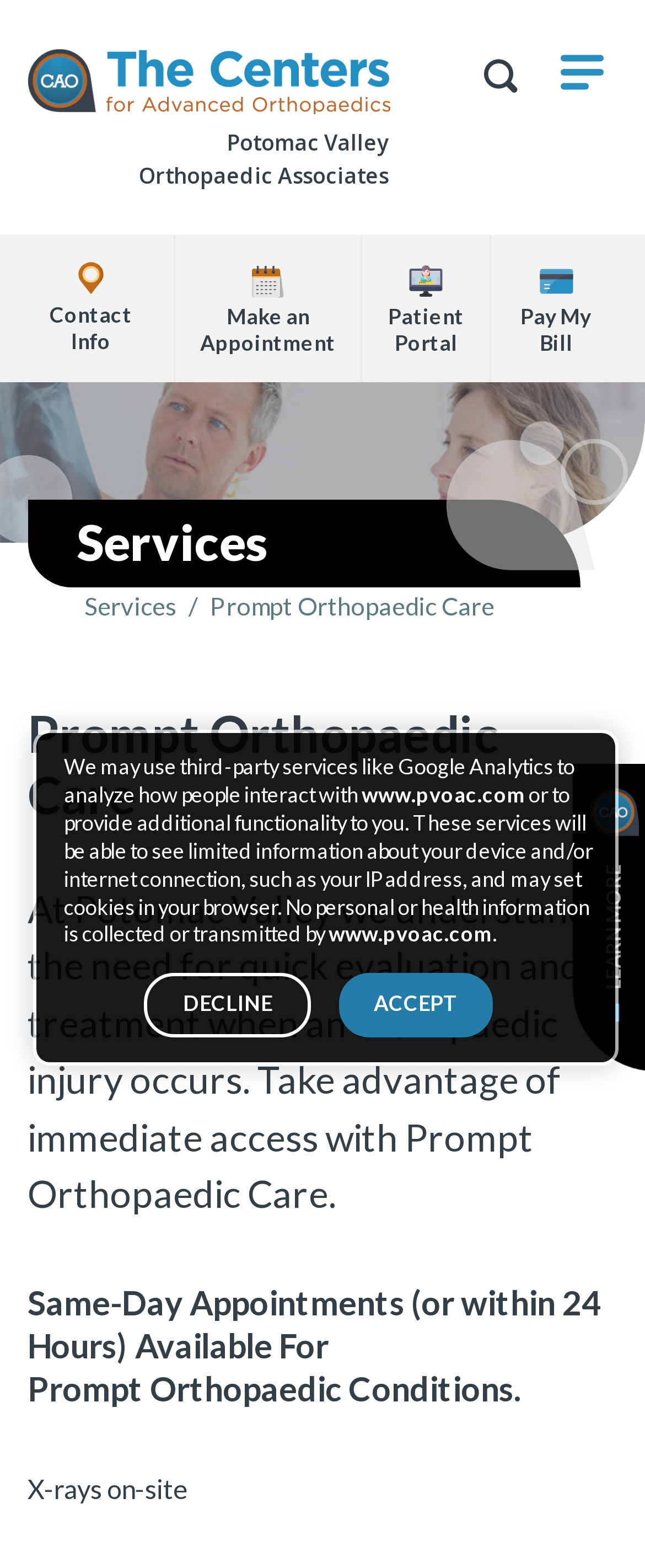Offer a detailed explanation of the webpage layout and contents.

The webpage is for Prompt Orthopaedic Care - Potomac Valley Orthopaedic Associates. At the top, there is a link to "The Centers for Advanced Orthopaedics Potomac Valley Orthopaedic Associates" on the left side, and two buttons on the right side: "Show Search Form" and "SHOW MENU". Below these elements, there are four links: "Explore Office Locations", "Contact Info", "Make an Appointment", and "Patient Portal" and "Pay My Bill" aligned horizontally.

On the left side, there is a section with a heading "Services" and a subheading "You are here:". Below this, there is a link to "Services" and a paragraph of text describing Prompt Orthopaedic Care. The text explains that Potomac Valley Orthopaedic Associates understands the need for quick evaluation and treatment when an orthopaedic injury occurs and offers immediate access with Prompt Orthopaedic Care.

Further down, there is a heading "Prompt Orthopaedic Care" and a paragraph of text describing the services offered, including same-day appointments and on-site X-rays. At the bottom of the page, there is a section with a heading about third-party services, such as Google Analytics, and two buttons: "ACCEPT" and "DECLINE" to manage cookies and data collection.